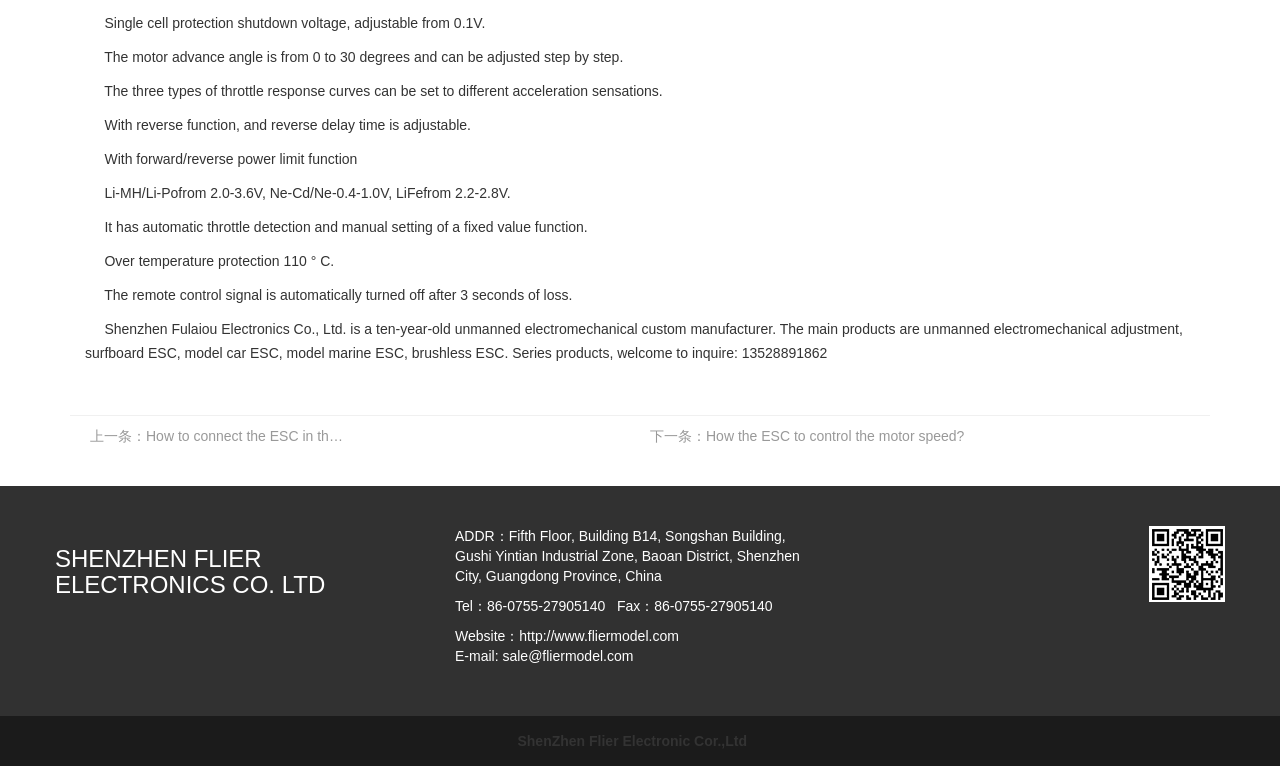Use one word or a short phrase to answer the question provided: 
What is the maximum temperature for over temperature protection?

110 °C